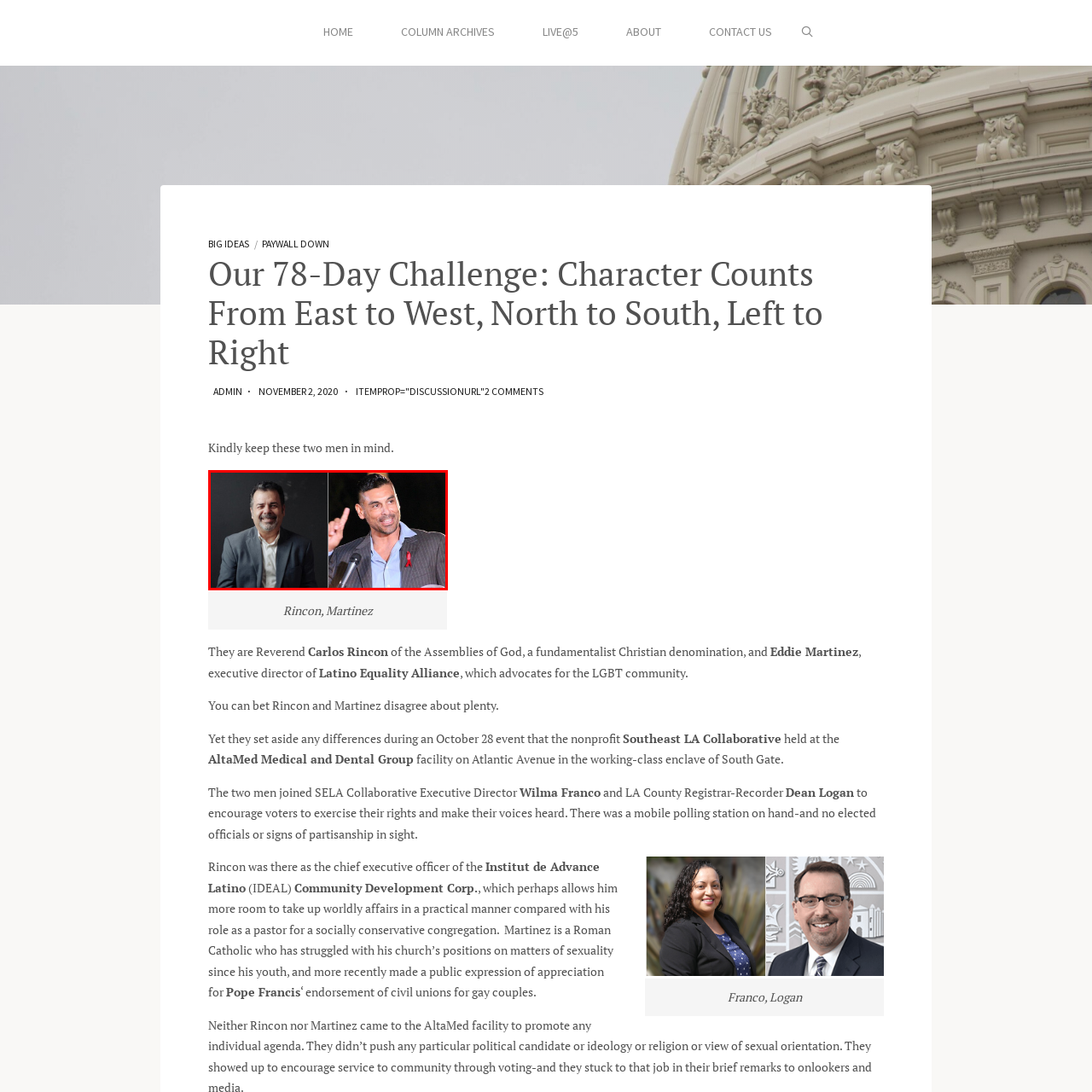Explain the image in the red bounding box with extensive details.

This image features headshots of Carlos Rincon, on the left, and Eddie Martinez, on the right. Rincon, dressed in a dark suit with a white shirt, presents a warm and approachable demeanor with a slight smile. Martinez, in a pinstripe suit with a light blue shirt, gestures expressively while speaking, showcasing charisma and engagement, with a red ribbon pinned on his lapel, symbolizing his advocacy work. Both individuals represent different facets of community leadership, with Rincon serving as a reverend in the Assemblies of God and Martinez as the executive director of the Latino Equality Alliance, highlighting their commitment to social issues and inclusivity.